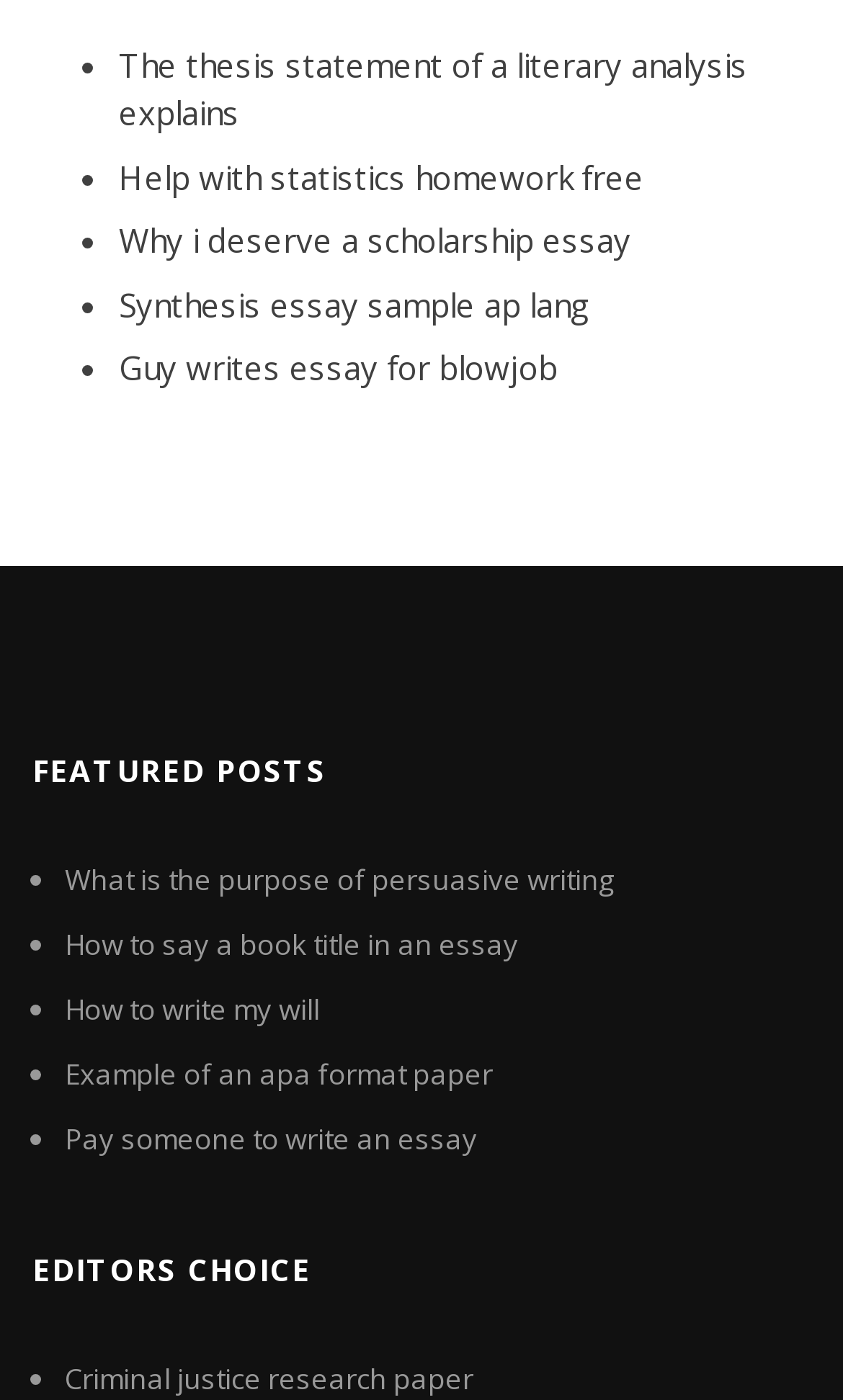Indicate the bounding box coordinates of the element that must be clicked to execute the instruction: "Discover Food & Restaurants". The coordinates should be given as four float numbers between 0 and 1, i.e., [left, top, right, bottom].

None